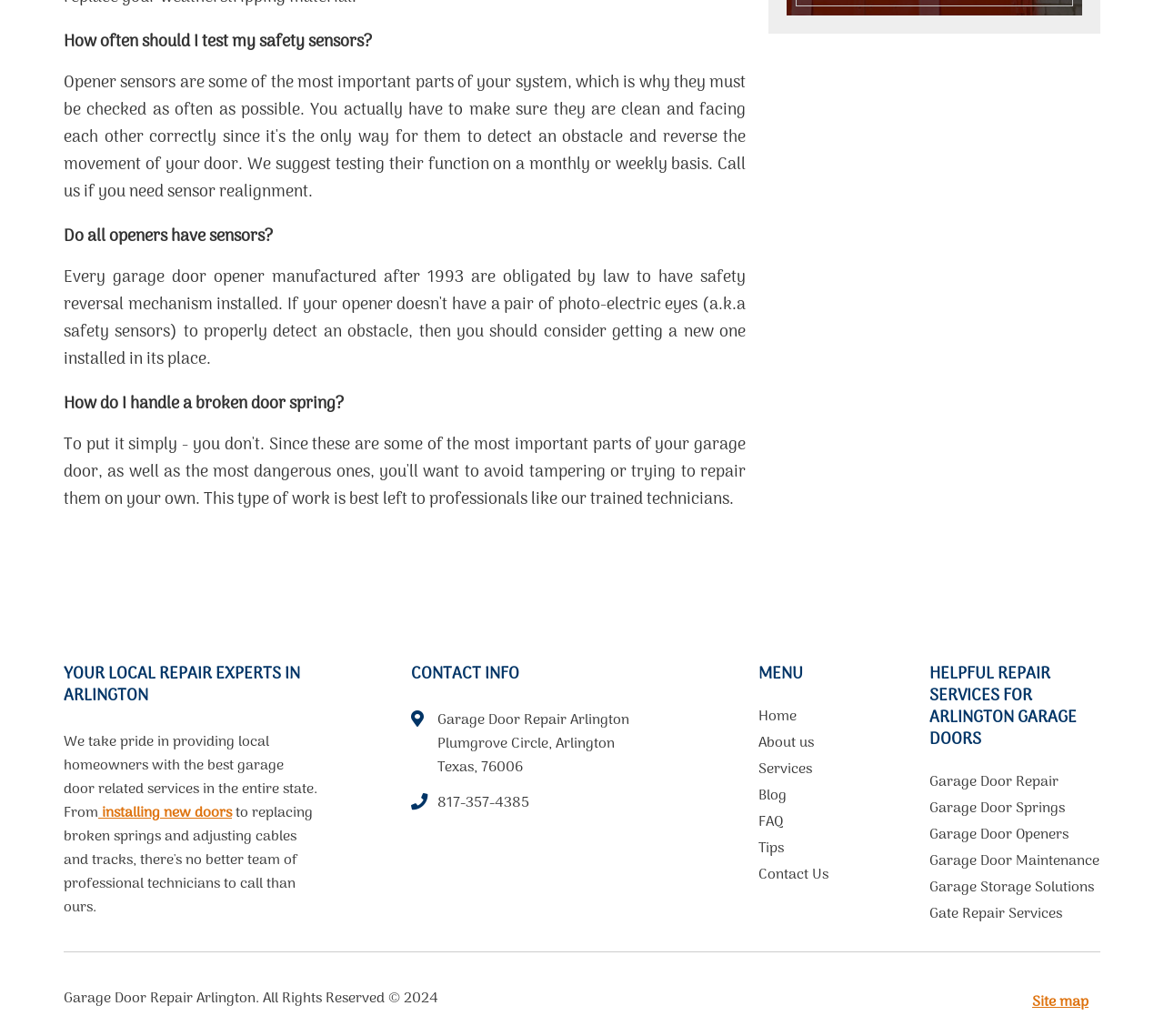What is the name of the company?
Please use the image to provide a one-word or short phrase answer.

Garage Door Repair Arlington